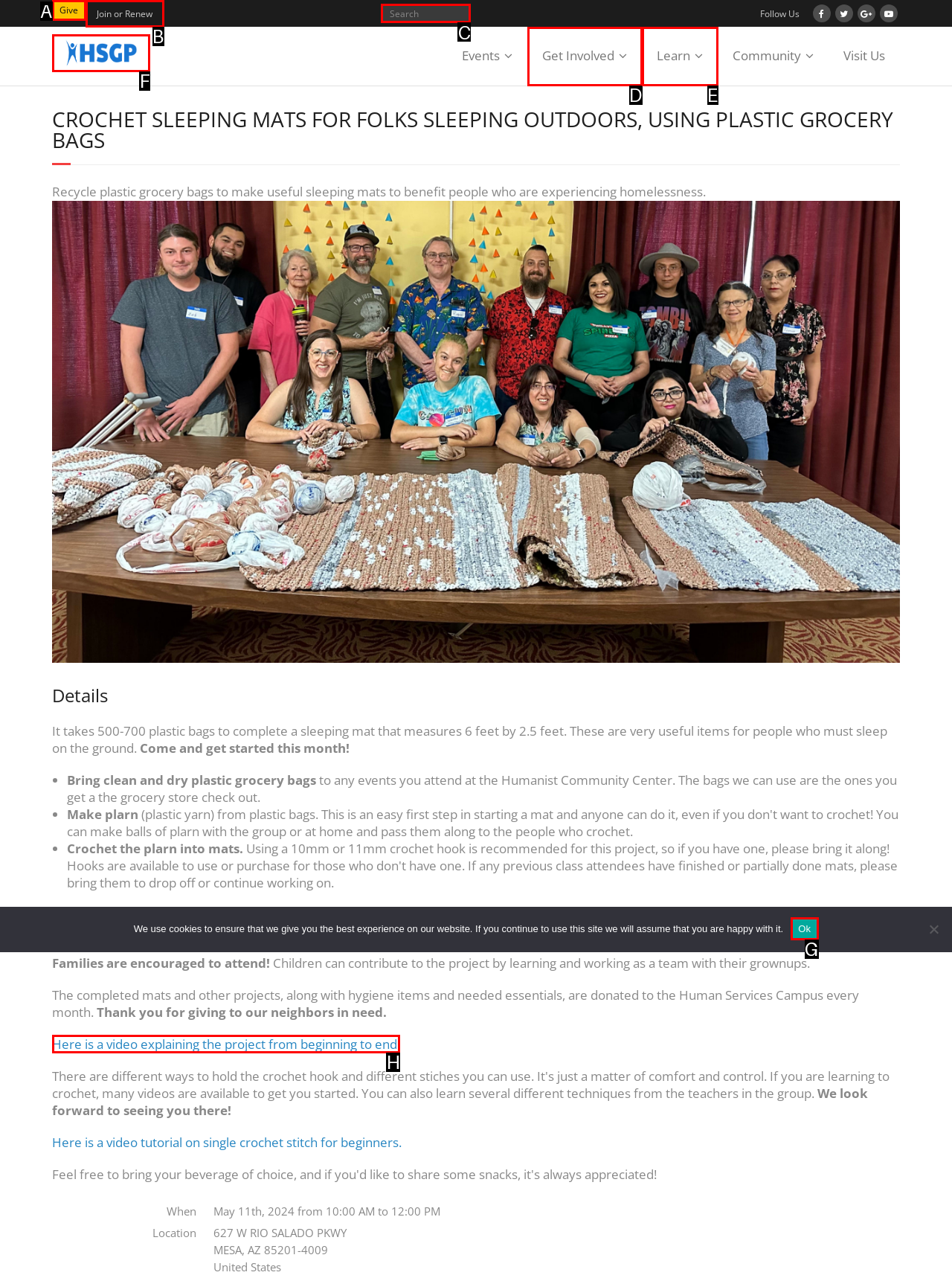Identify the HTML element to click to execute this task: Watch the video explaining the project Respond with the letter corresponding to the proper option.

H